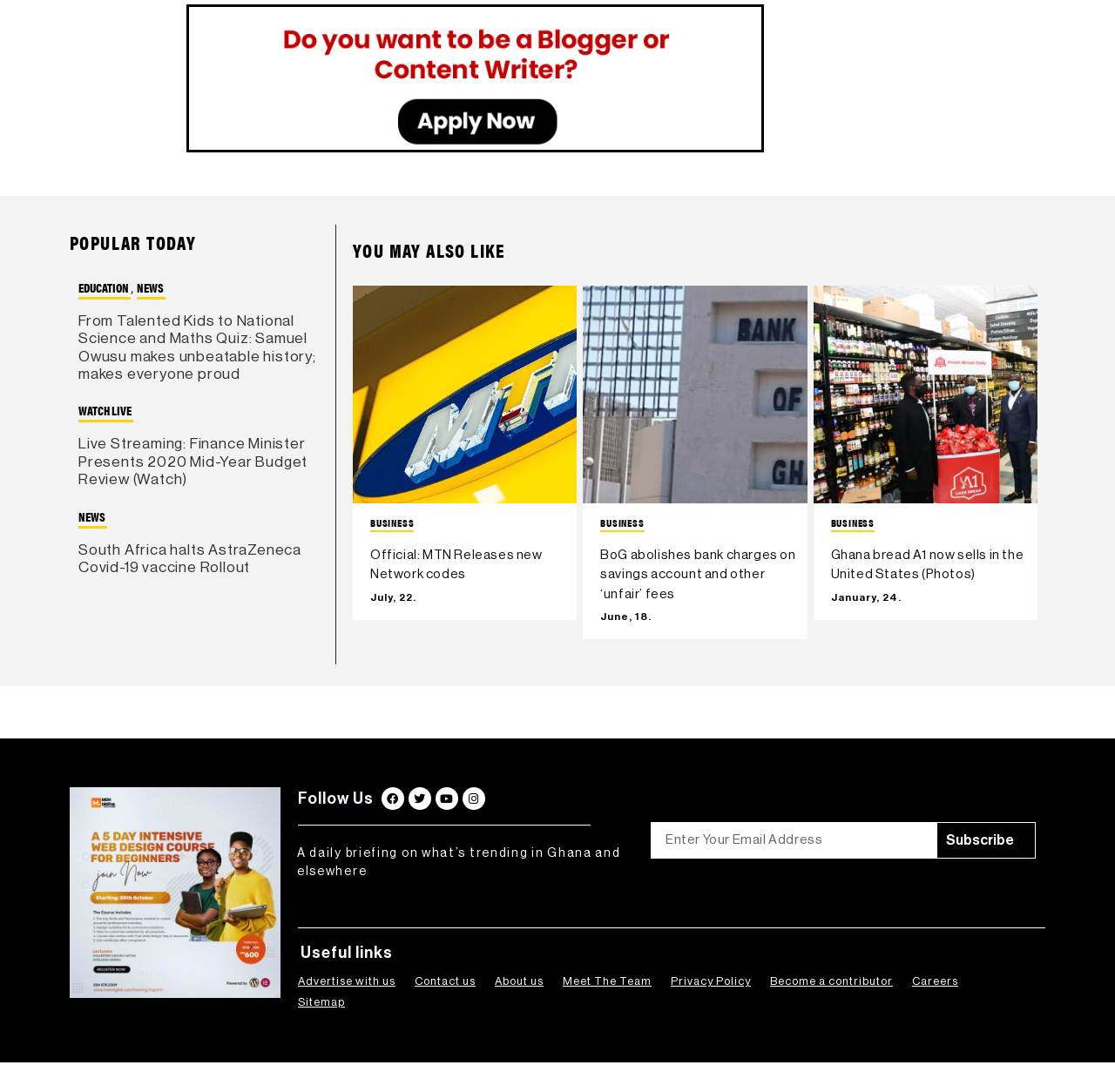Please mark the bounding box coordinates of the area that should be clicked to carry out the instruction: "Click on the 'BUSINESS' link".

[0.332, 0.471, 0.371, 0.487]